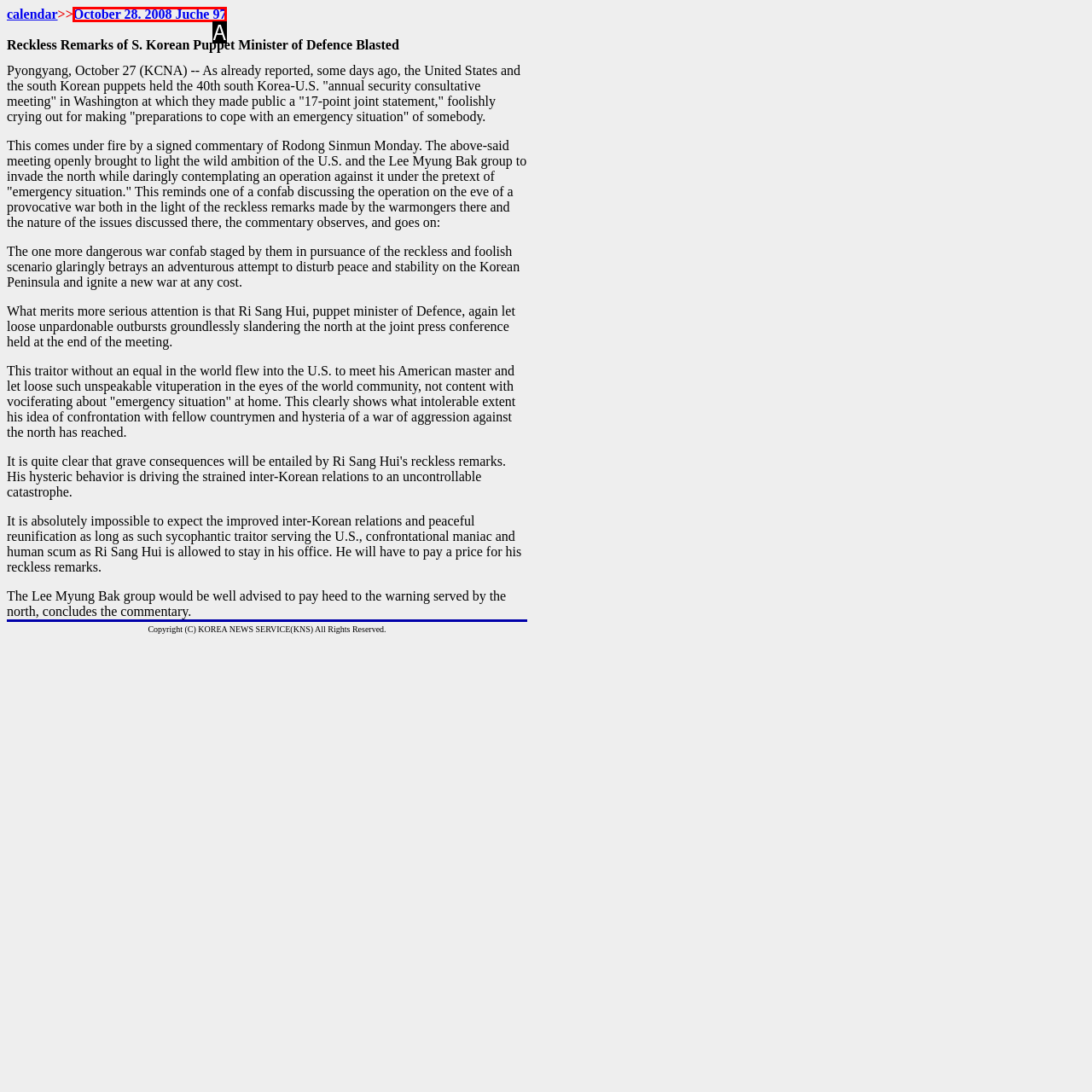Given the description: October 28. 2008 Juche 97, pick the option that matches best and answer with the corresponding letter directly.

A